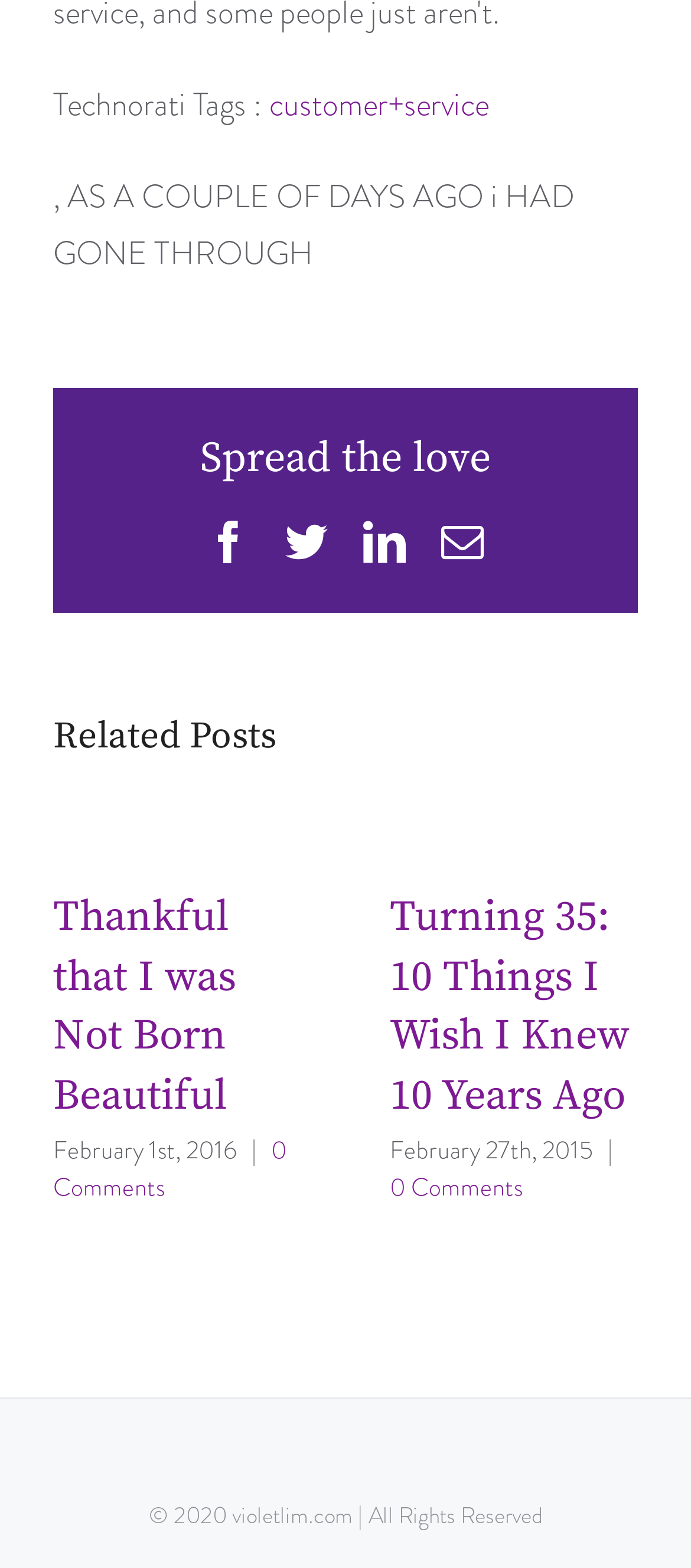Extract the bounding box coordinates for the UI element described as: "480-503-5467".

None